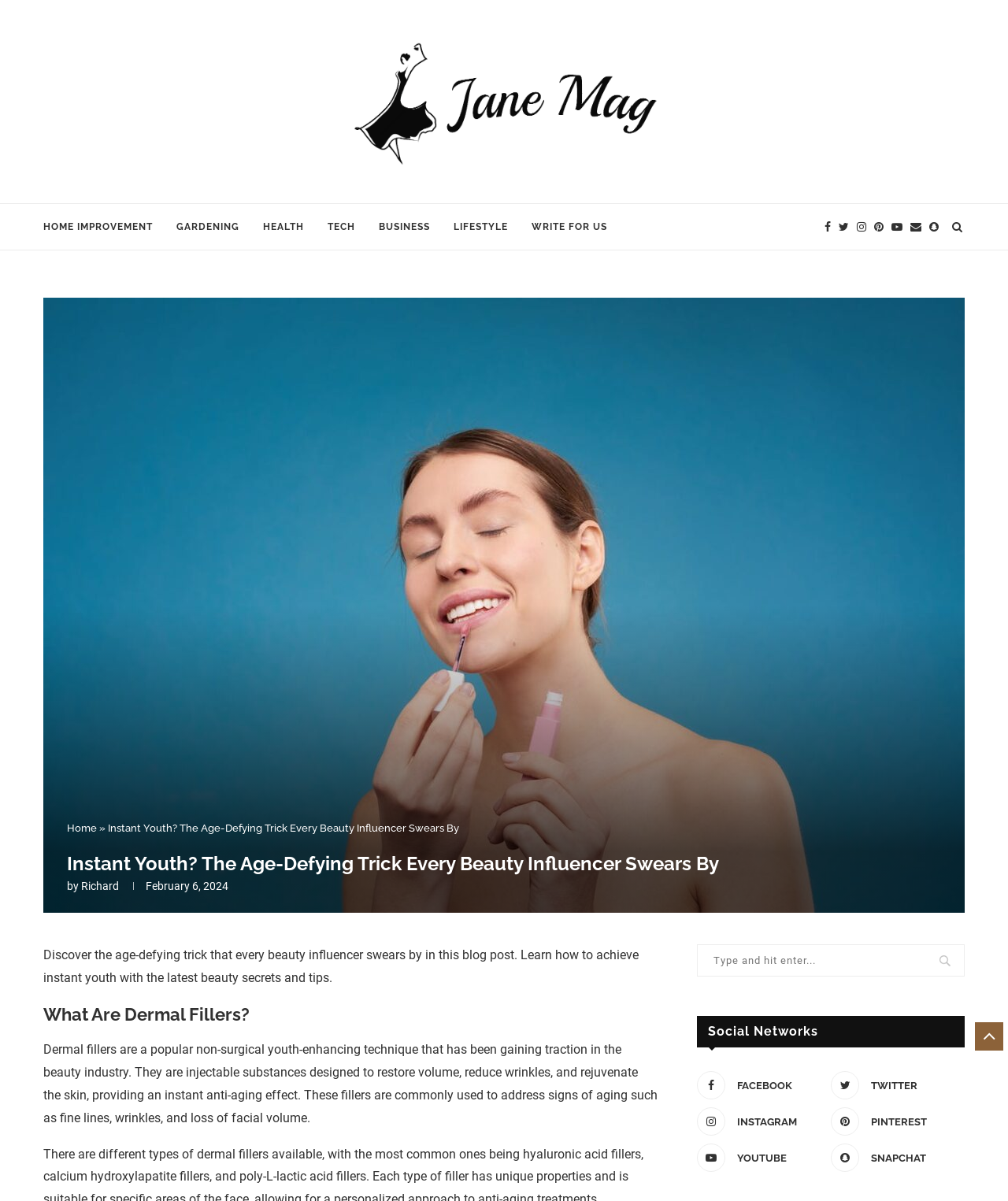Generate the text of the webpage's primary heading.

Instant Youth? The Age-Defying Trick Every Beauty Influencer Swears By